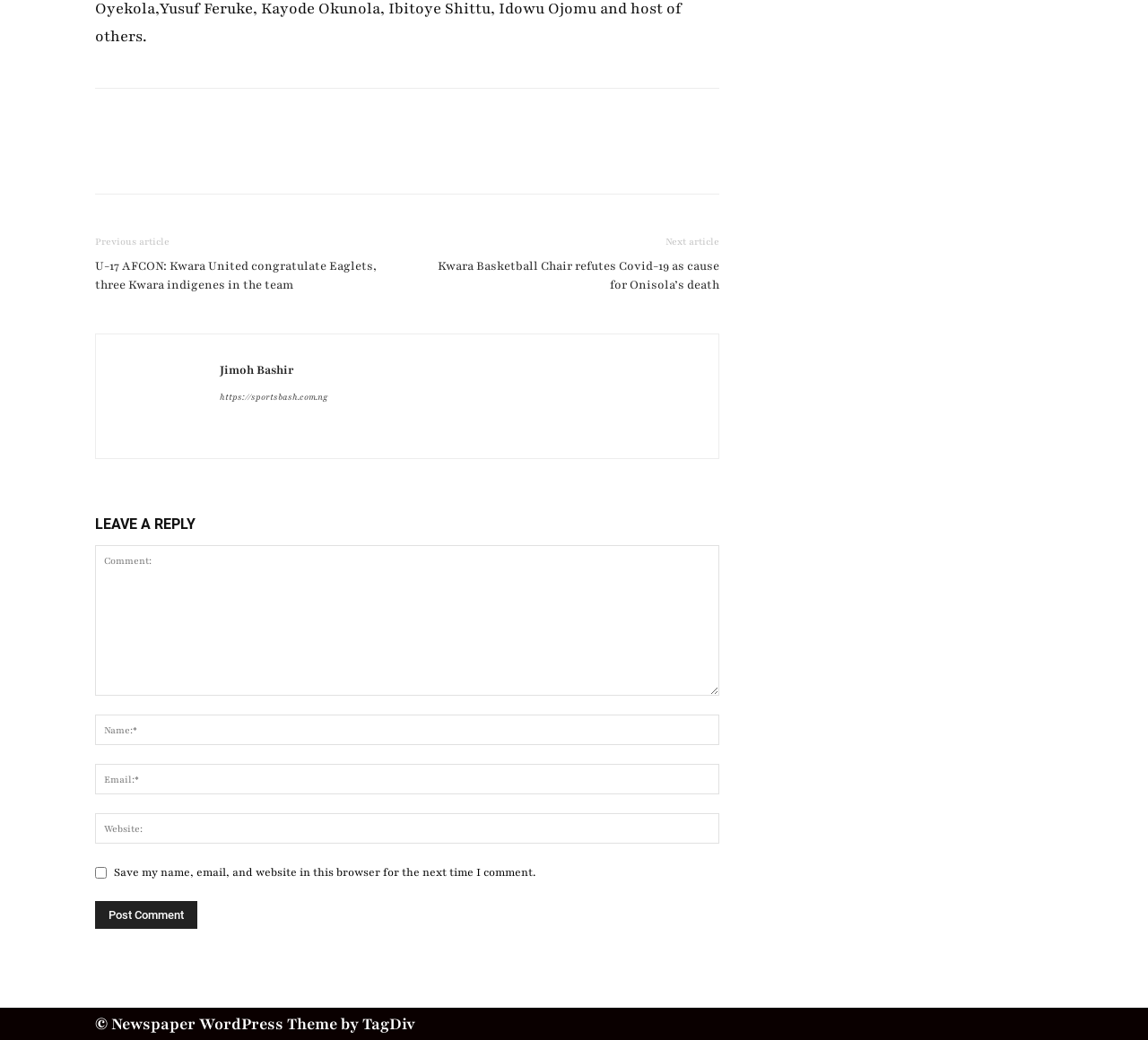What is the purpose of the textbox with label 'Comment:'? Observe the screenshot and provide a one-word or short phrase answer.

Leave a comment